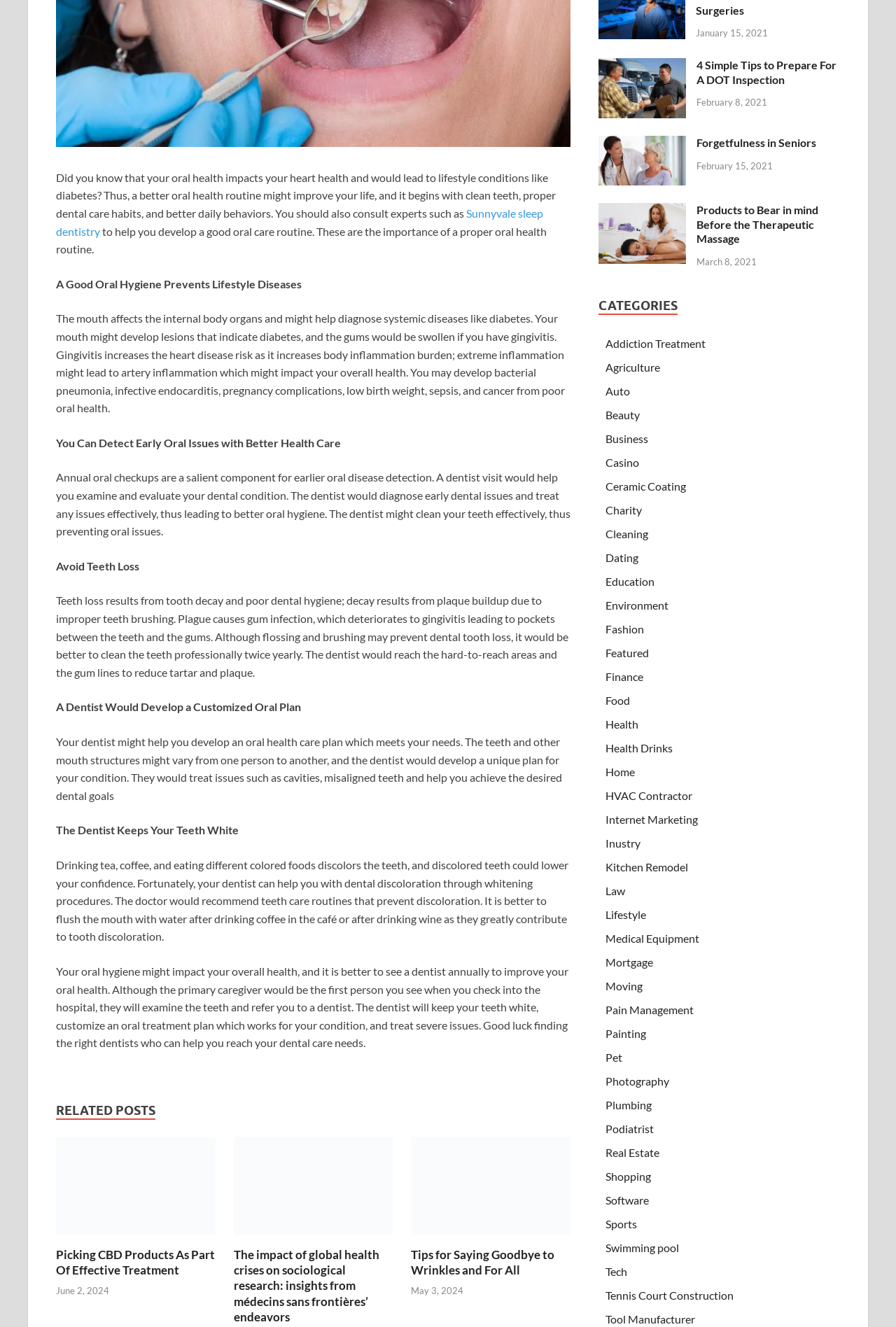Locate the UI element described as follows: "About Us". Return the bounding box coordinates as four float numbers between 0 and 1 in the order [left, top, right, bottom].

None